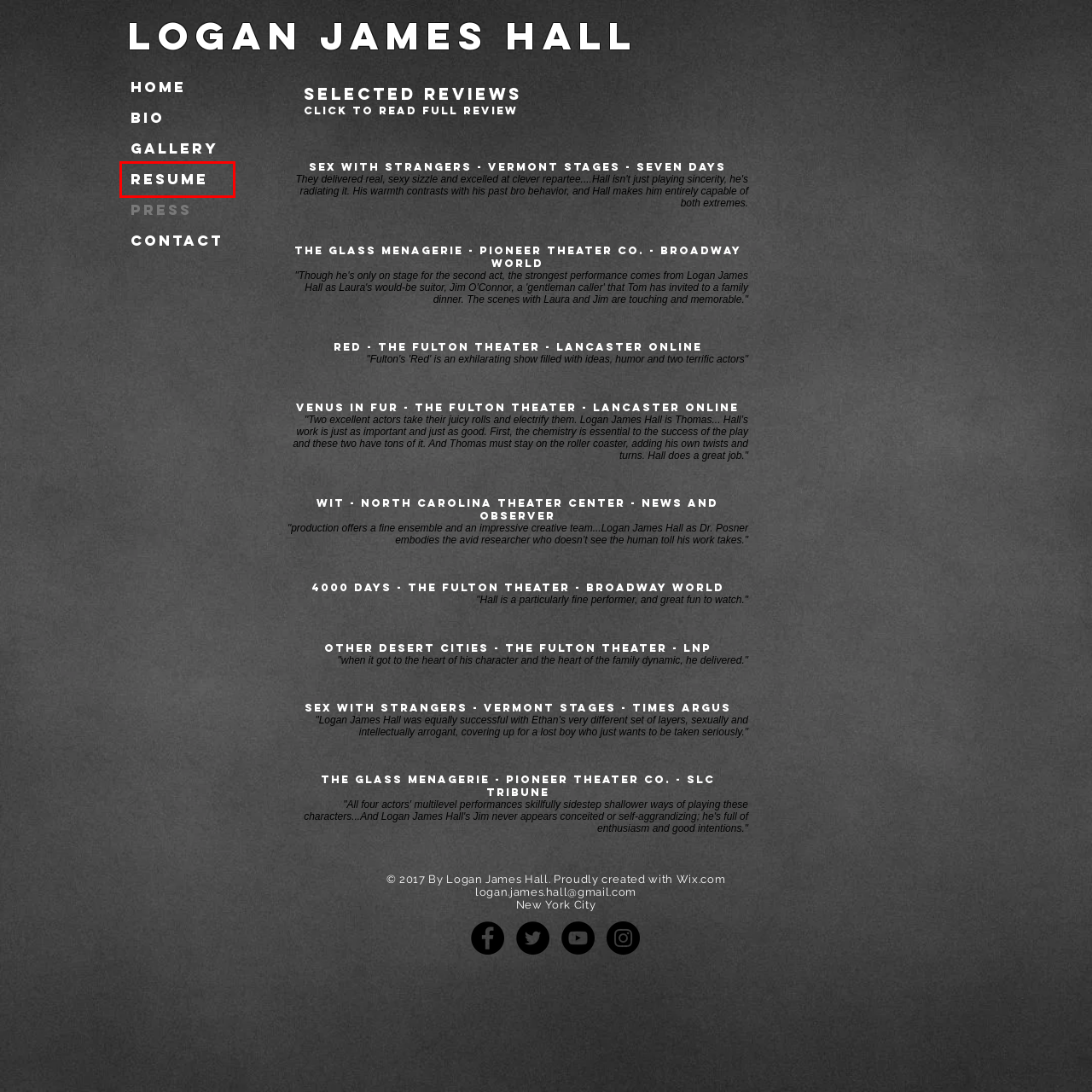Inspect the screenshot of a webpage with a red rectangle bounding box. Identify the webpage description that best corresponds to the new webpage after clicking the element inside the bounding box. Here are the candidates:
A. Website Builder - Create a Free Website Today | Wix.com
B. Logan James Hall Resume
C. Logan James Hall Headshots
D. Review: 4000 Days Loses Track of Time at the Fulton
E. Theater Review: 'Sex With Strangers,' Vermont Stage
F. Logan James Hall Contact
G. Logan James Hall - Actor - New York City
H. Logan James Hall

B